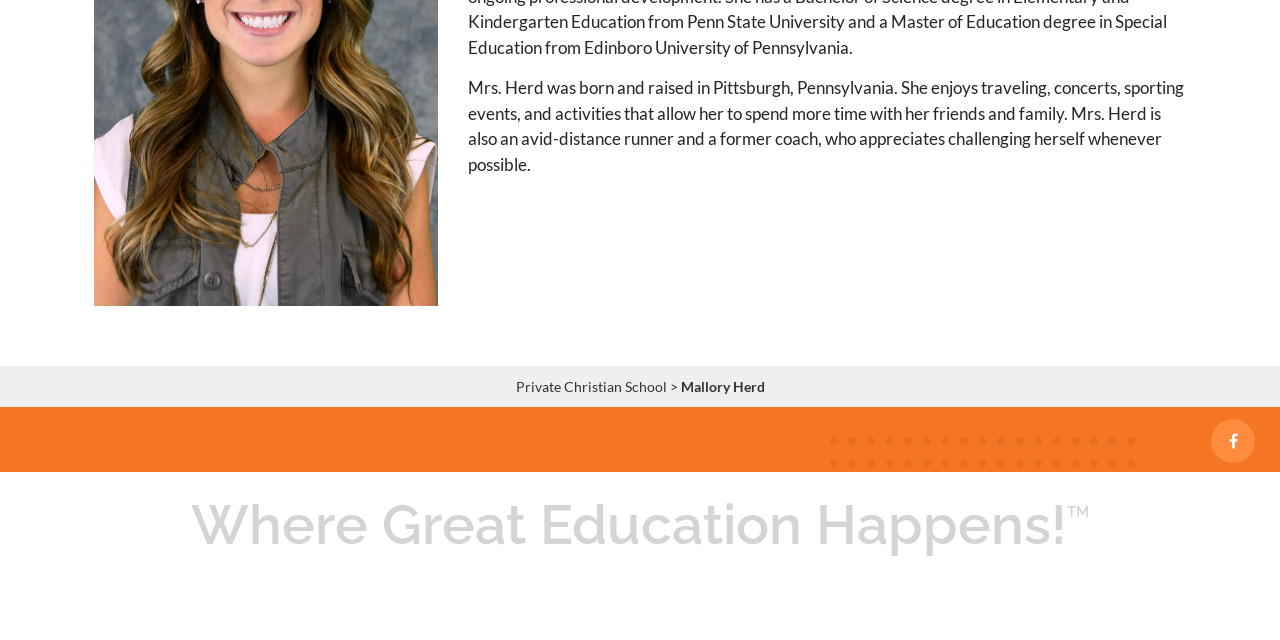Bounding box coordinates should be provided in the format (top-left x, top-left y, bottom-right x, bottom-right y) with all values between 0 and 1. Identify the bounding box for this UI element: Private Christian School

[0.403, 0.591, 0.521, 0.617]